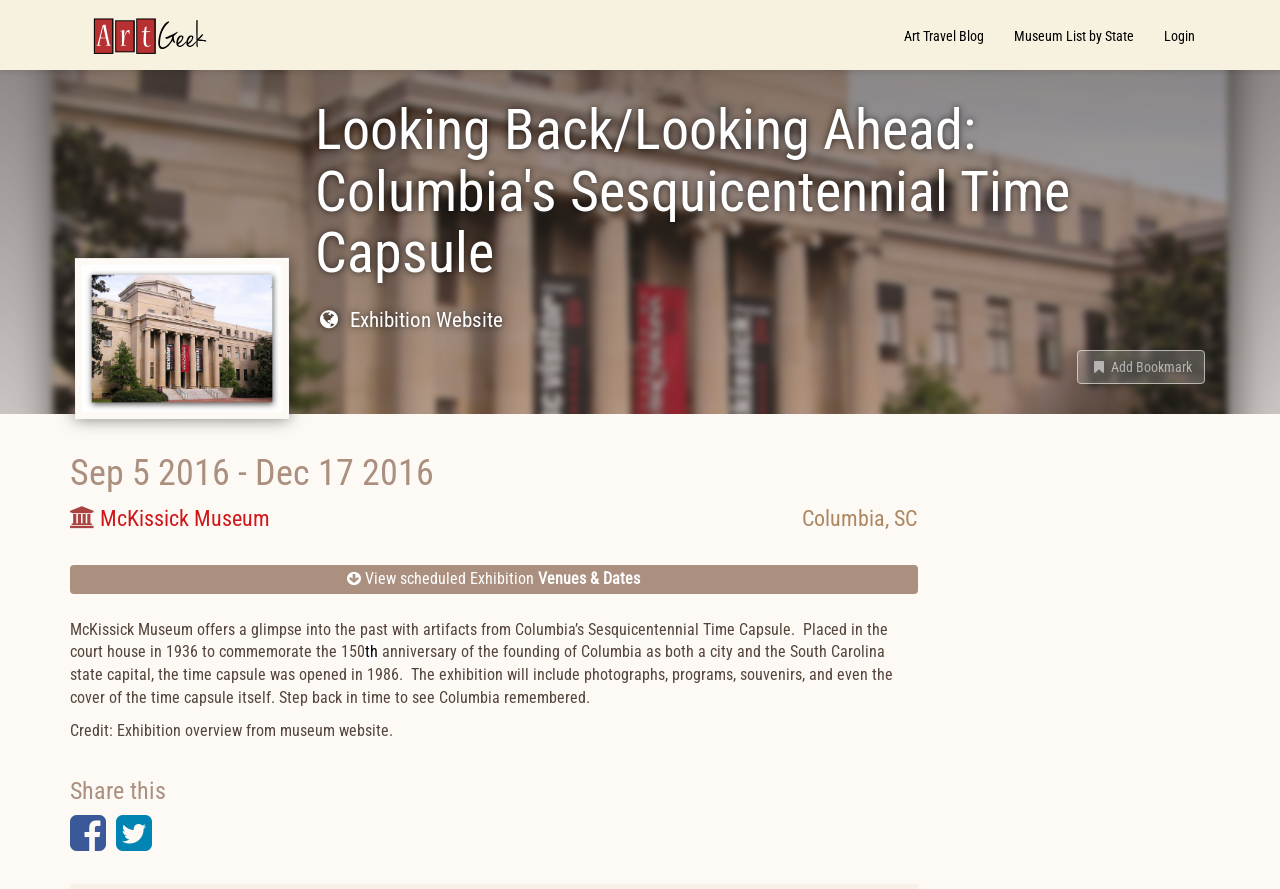How many social media platforms are available for sharing?
Based on the image, answer the question with as much detail as possible.

I found the answer by looking at the buttons ' Facebook' and ' Twitter' inside the 'Share this' section, which suggests that there are two social media platforms available for sharing.